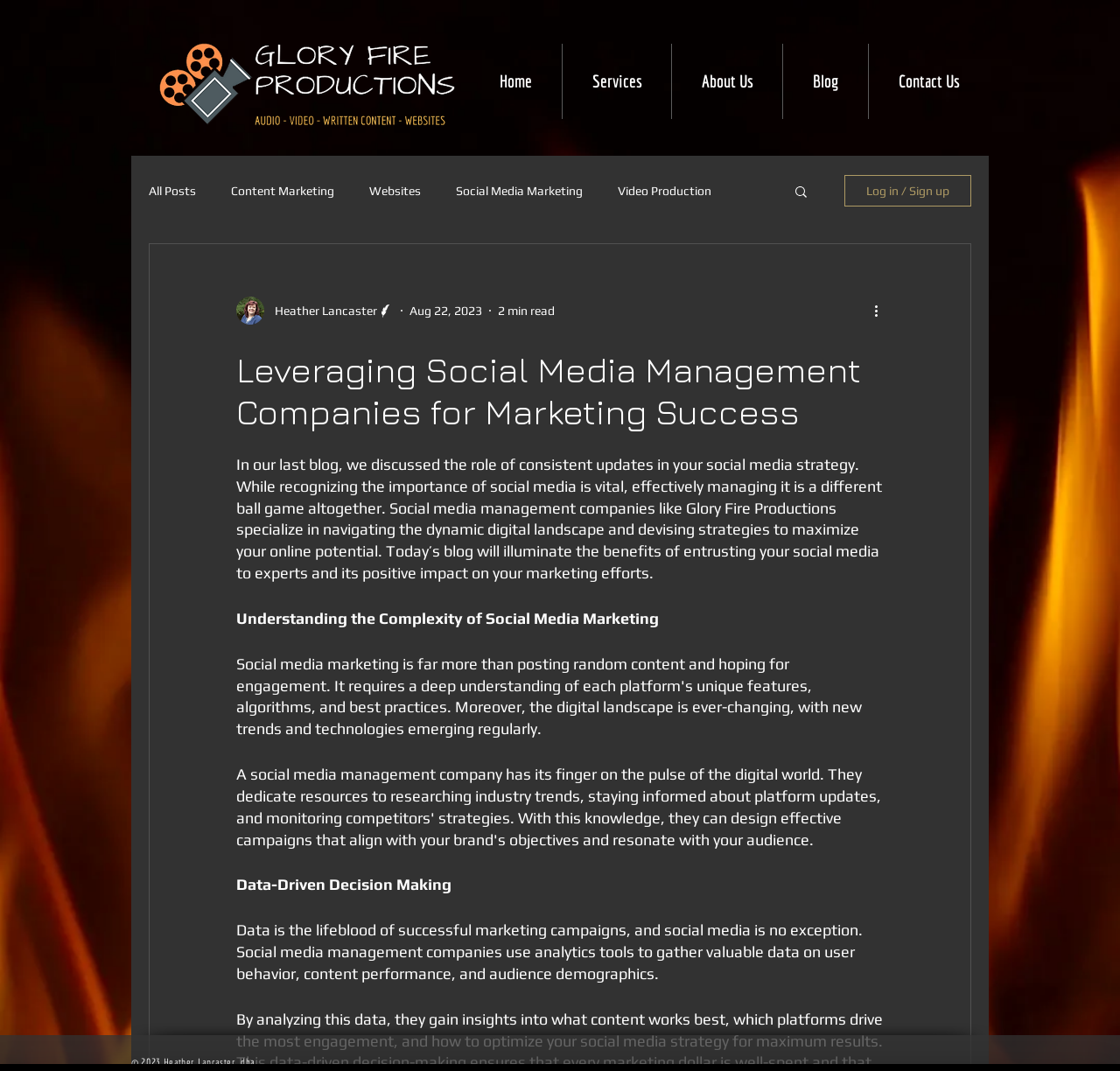Using the element description provided, determine the bounding box coordinates in the format (top-left x, top-left y, bottom-right x, bottom-right y). Ensure that all values are floating point numbers between 0 and 1. Element description: Blog

[0.699, 0.041, 0.775, 0.111]